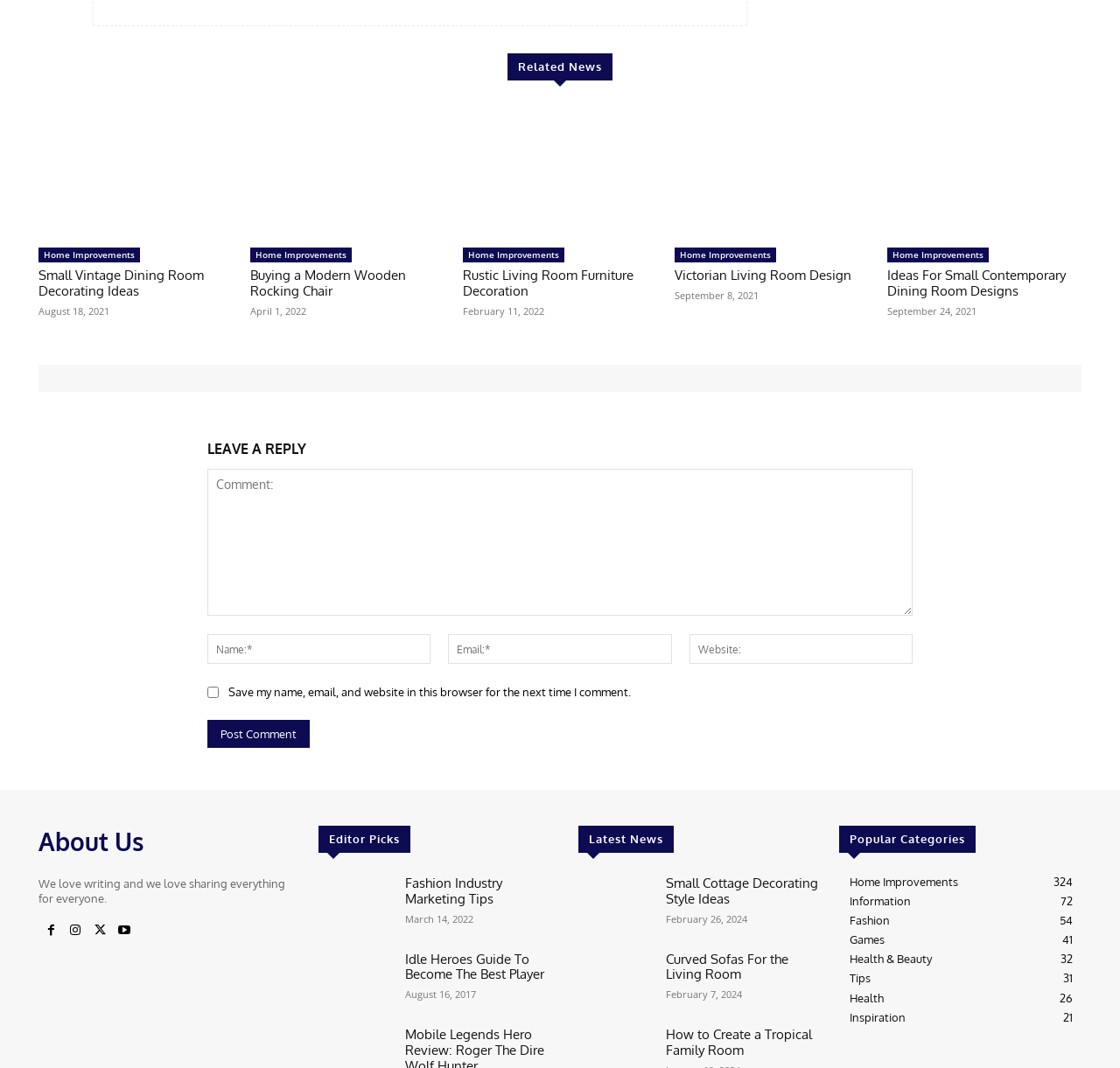Please predict the bounding box coordinates of the element's region where a click is necessary to complete the following instruction: "Leave a reply". The coordinates should be represented by four float numbers between 0 and 1, i.e., [left, top, right, bottom].

[0.185, 0.408, 0.815, 0.433]